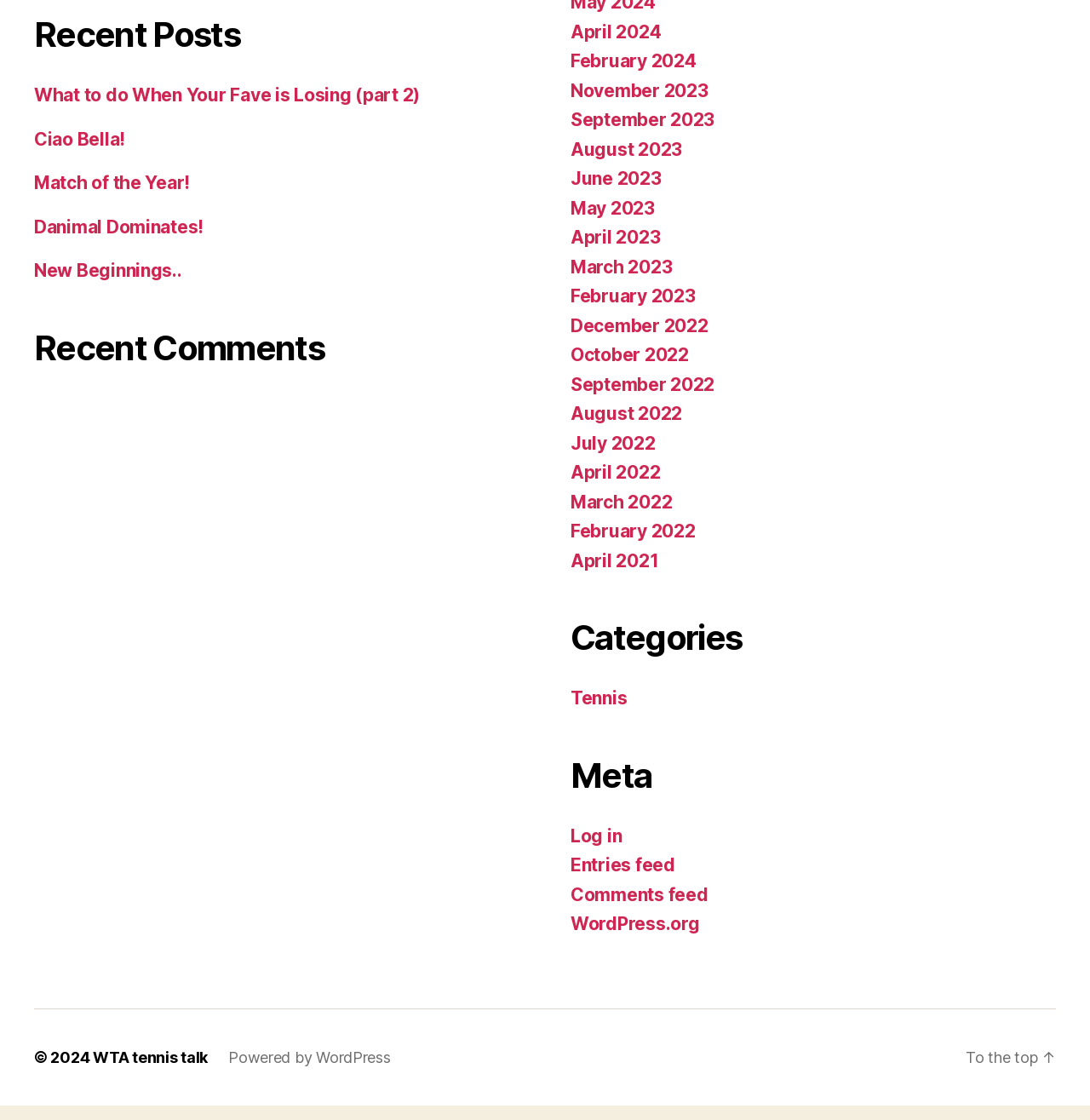Answer the question with a single word or phrase: 
What is the category of the link 'Tennis'?

Categories